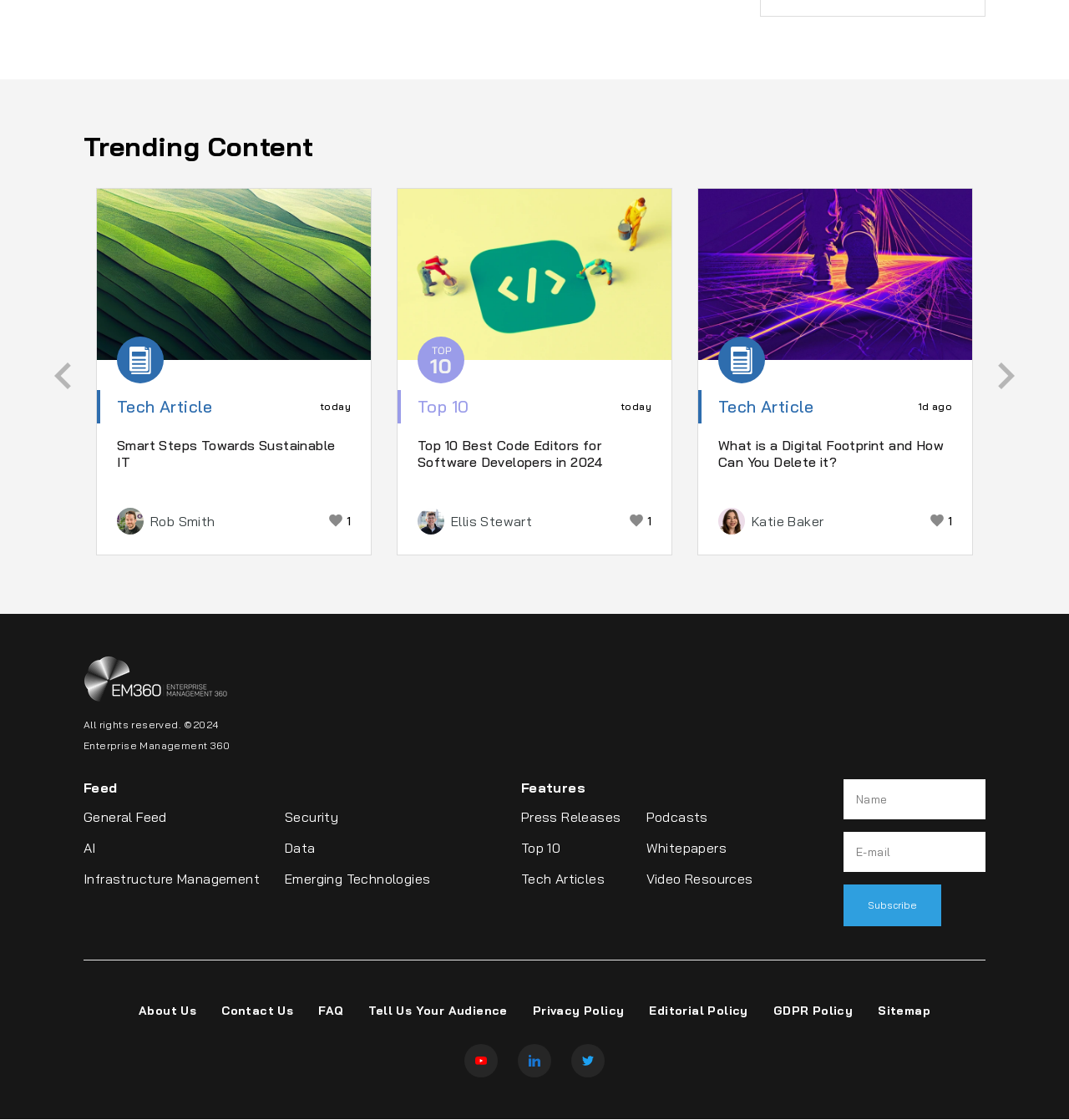Can you specify the bounding box coordinates for the region that should be clicked to fulfill this instruction: "Read the 'Top 10 Best Code Editors for Software Developers in 2024' article".

[0.391, 0.39, 0.565, 0.419]